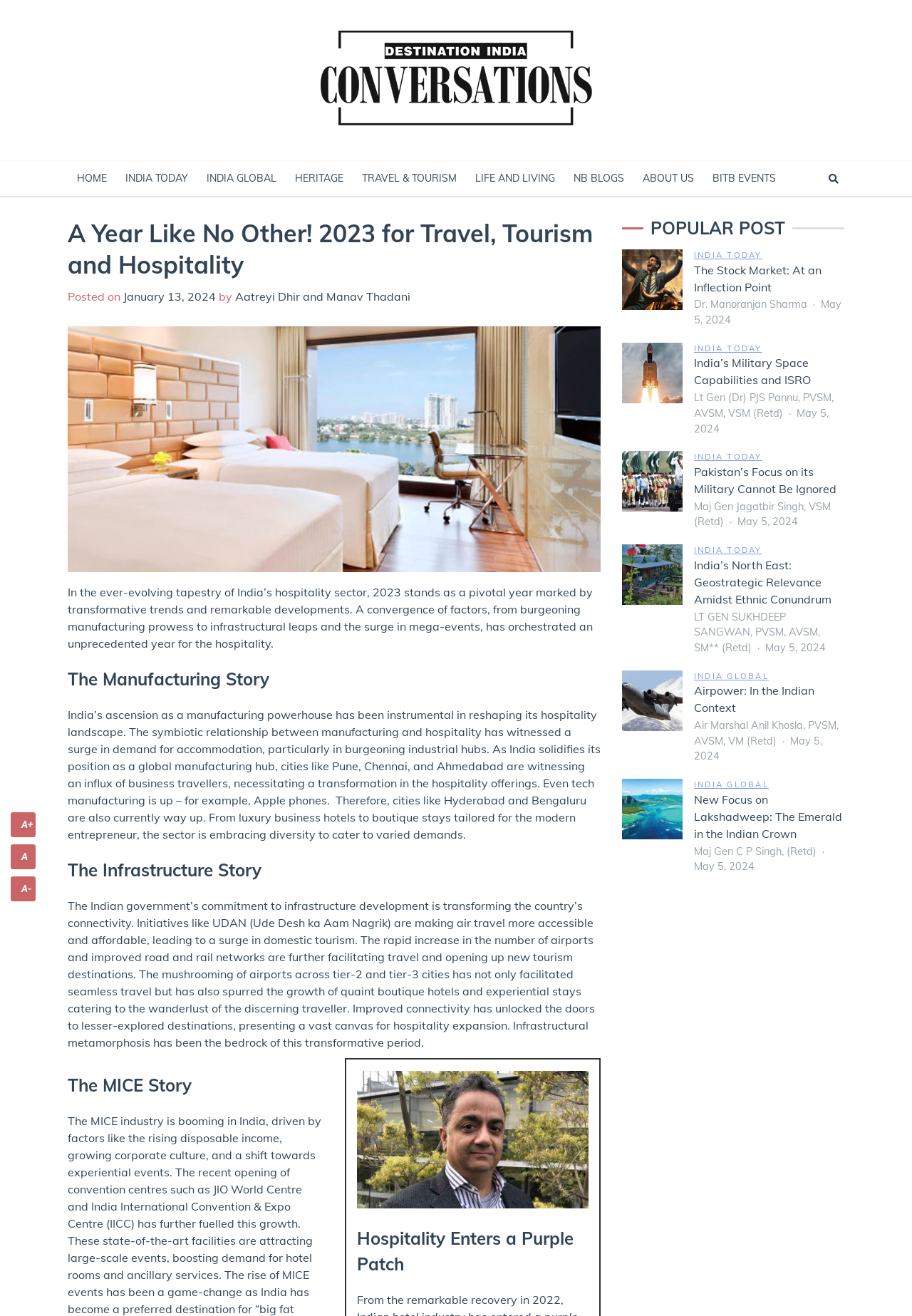Please determine the primary heading and provide its text.

A Year Like No Other! 2023 for Travel, Tourism and Hospitality